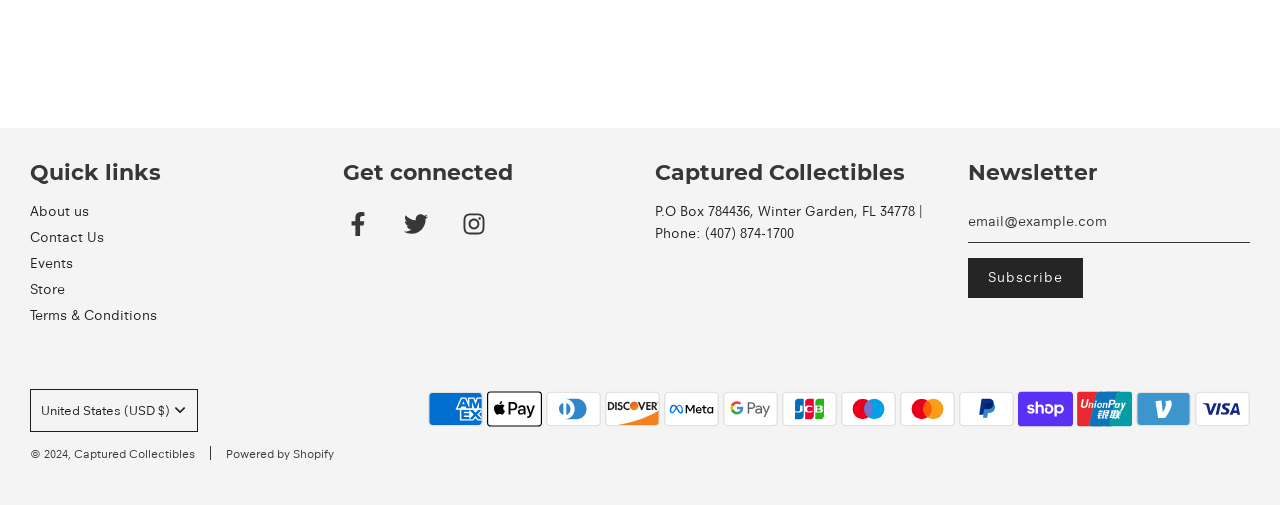Please locate the bounding box coordinates of the element that needs to be clicked to achieve the following instruction: "Subscribe to the newsletter". The coordinates should be four float numbers between 0 and 1, i.e., [left, top, right, bottom].

[0.756, 0.512, 0.846, 0.591]